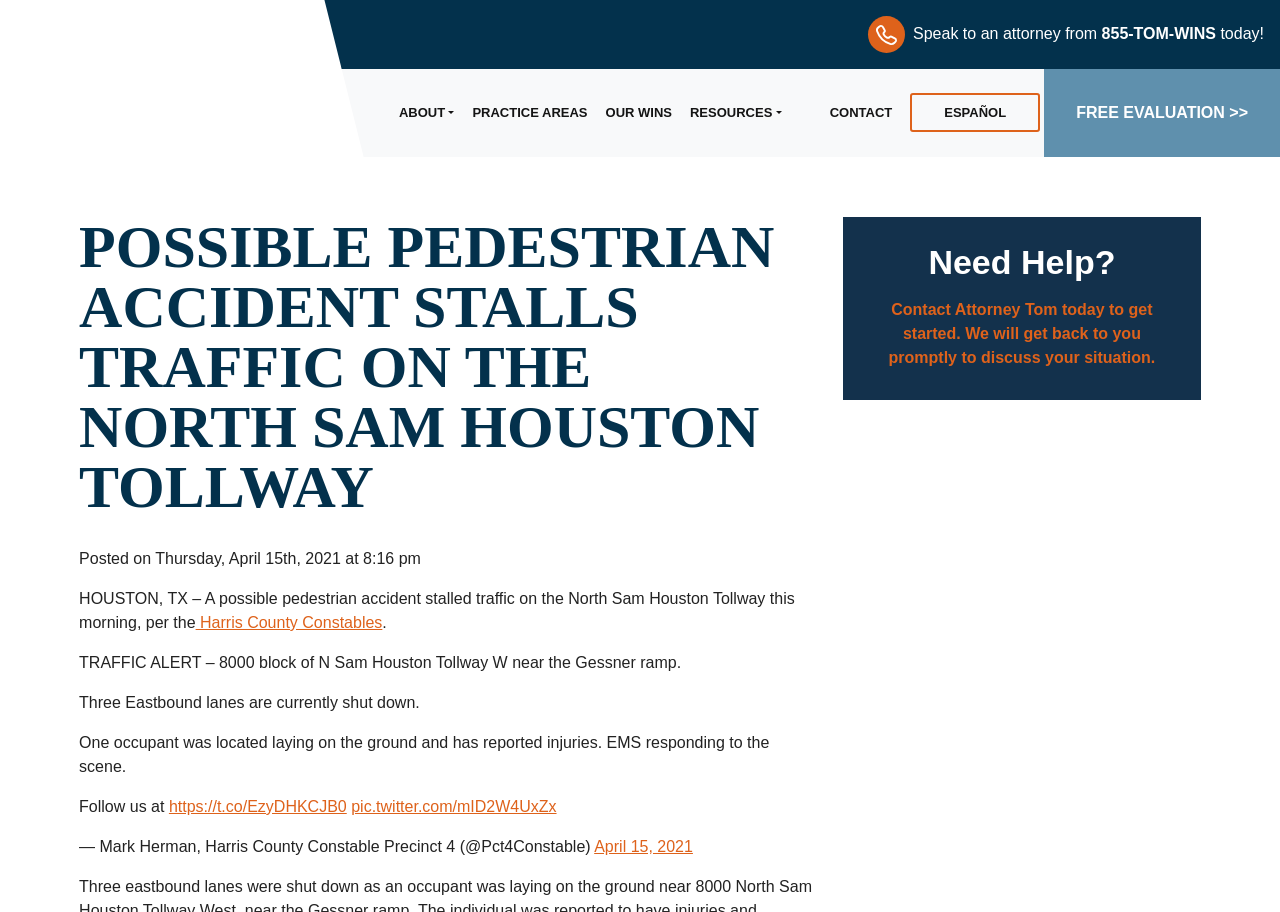Offer a meticulous description of the webpage's structure and content.

The webpage appears to be a news article or blog post about a possible pedestrian accident on the North Sam Houston Tollway. At the top left corner, there is an "Attorney Tom" logo, accompanied by a small image. To the right of the logo, there is a call-to-action section with a phone number "855-TOM-WINS" and an invitation to speak to an attorney.

Below the logo and call-to-action section, there is a navigation menu with links to "ABOUT", "PRACTICE AREAS", "OUR WINS", "RESOURCES", "CONTACT", and "ESPAÑOL". 

The main content of the webpage is a news article with a heading "POSSIBLE PEDESTRIAN ACCIDENT STALLS TRAFFIC ON THE NORTH SAM HOUSTON TOLLWAY". The article is dated Thursday, April 15th, 2021, and it describes a traffic incident on the North Sam Houston Tollway. The article cites the Harris County Constables as the source of the information.

Within the article, there is a blockquote section that provides more details about the incident, including the location and the current status of the traffic. The blockquote section also includes a quote from Mark Herman, Harris County Constable Precinct 4, and a link to a Twitter post.

At the bottom of the webpage, there is a section with a heading "Need Help?" and a call-to-action to contact Attorney Tom.